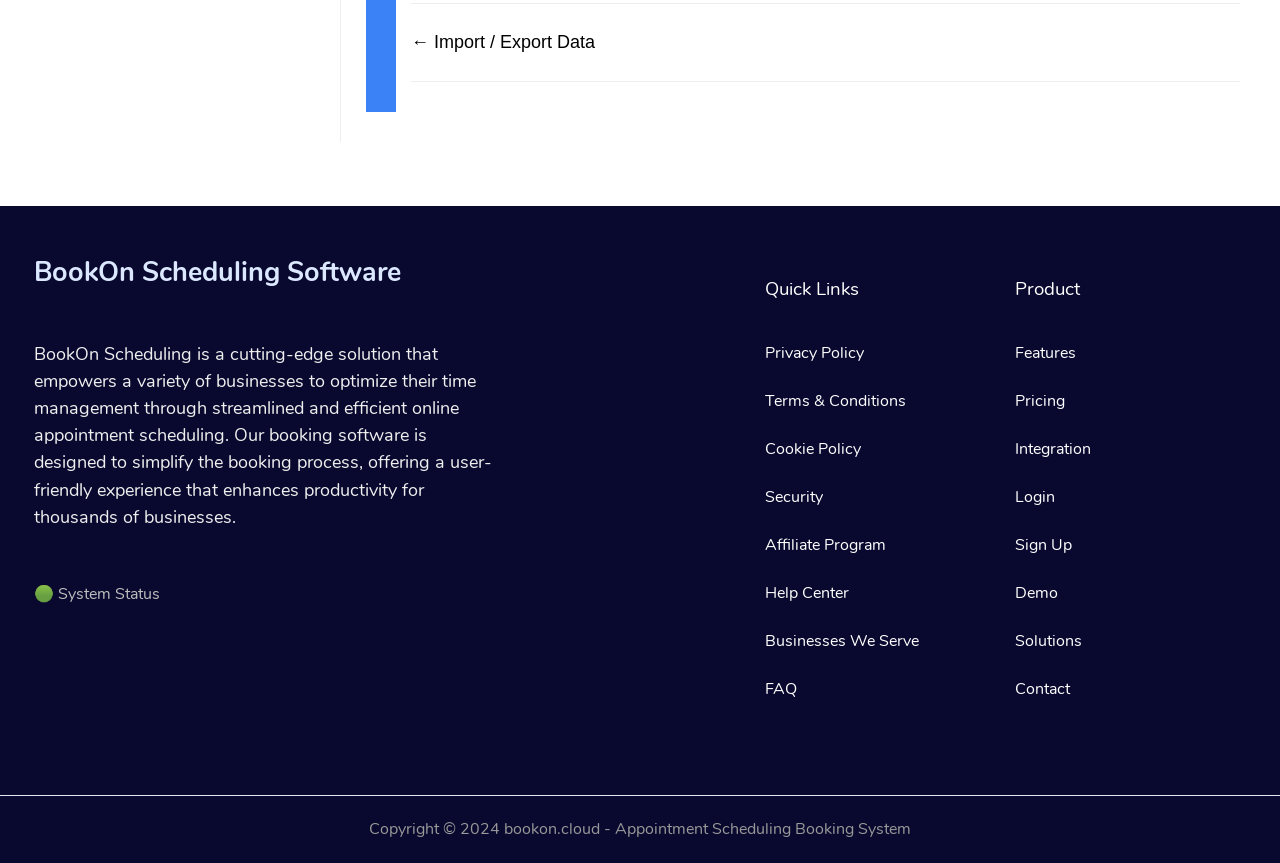Pinpoint the bounding box coordinates for the area that should be clicked to perform the following instruction: "Check System Status".

[0.045, 0.676, 0.125, 0.702]